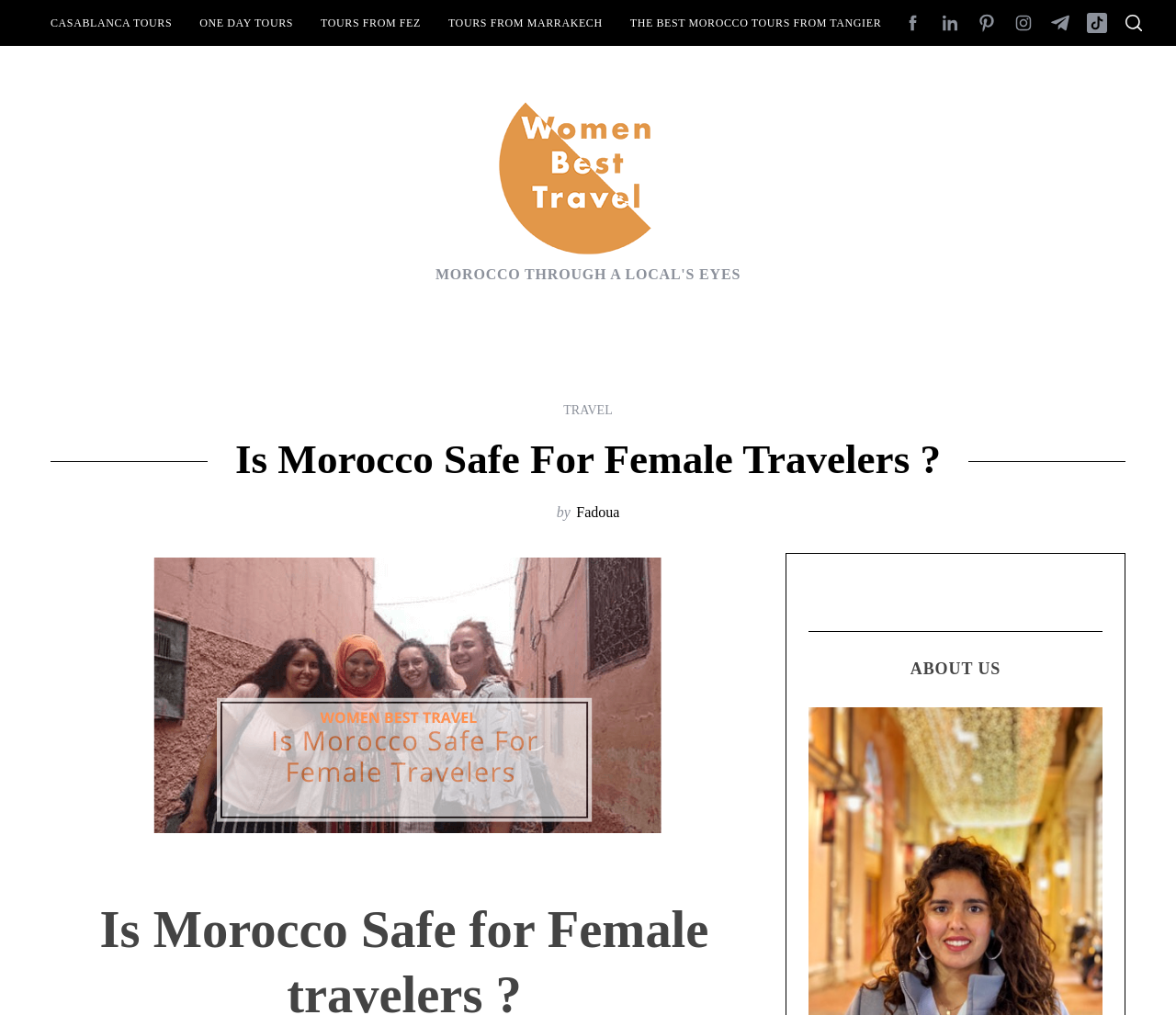Respond to the question with just a single word or phrase: 
What is the text of the heading above the image?

Is Morocco Safe For Female Travelers?